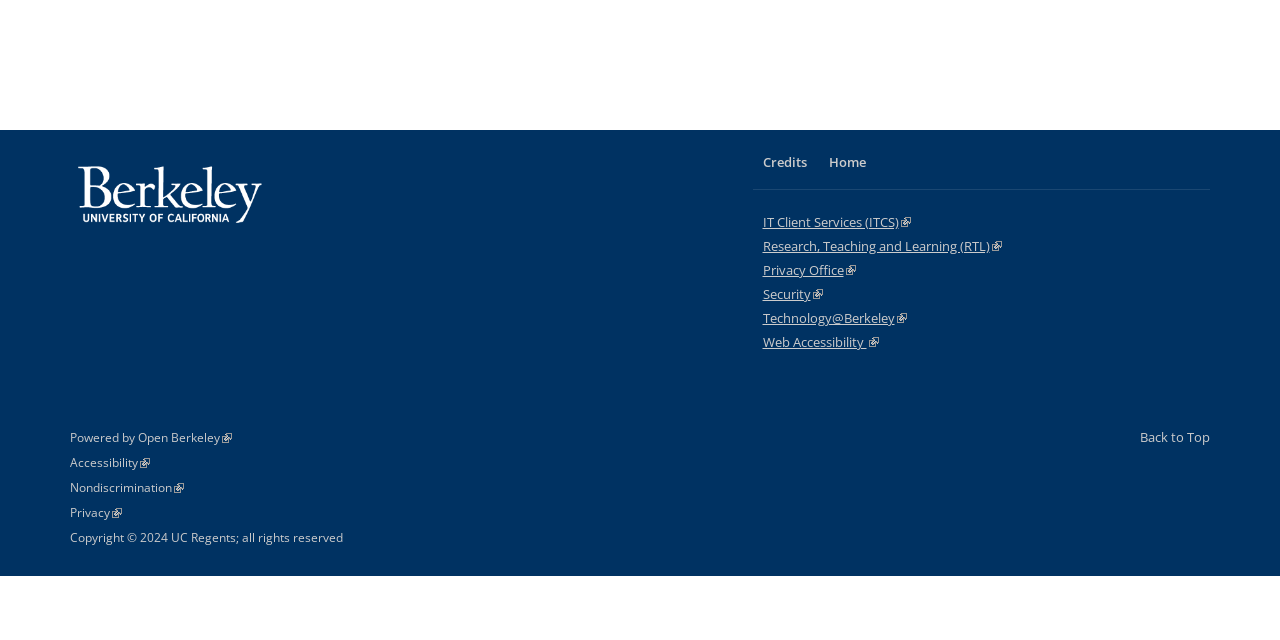Provide the bounding box coordinates for the UI element that is described by this text: "Nondiscrimination Policy Statement(link is external)". The coordinates should be in the form of four float numbers between 0 and 1: [left, top, right, bottom].

[0.055, 0.749, 0.144, 0.775]